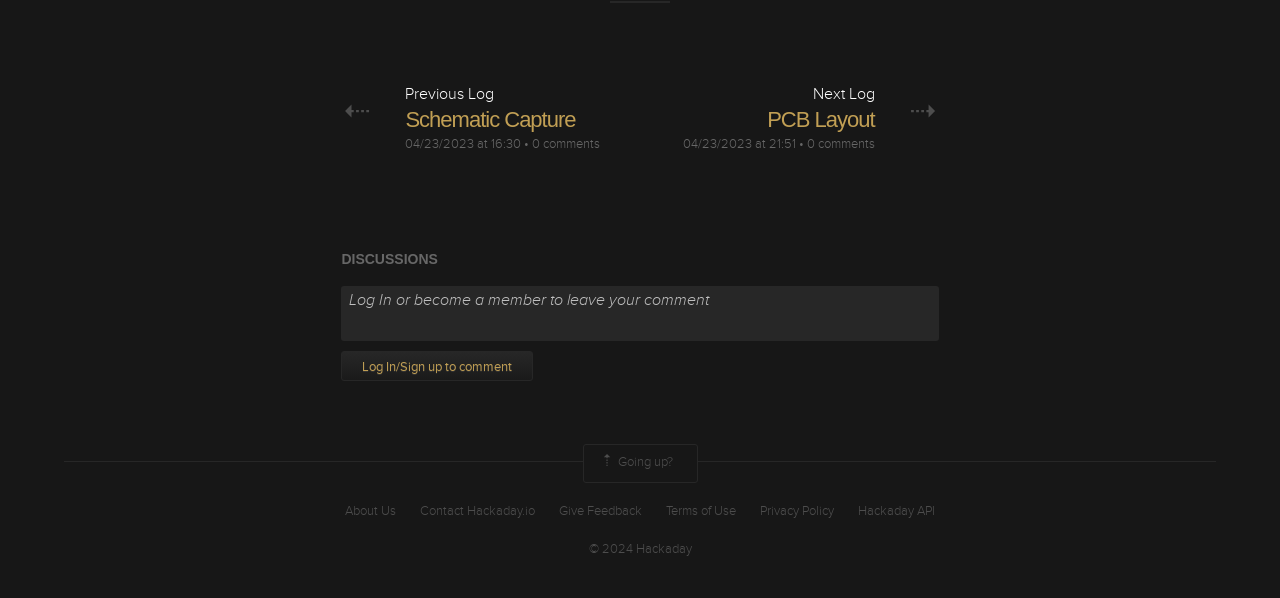Please locate the bounding box coordinates of the element that should be clicked to complete the given instruction: "Click on the 'Log In/Sign up to comment' link".

[0.267, 0.587, 0.417, 0.638]